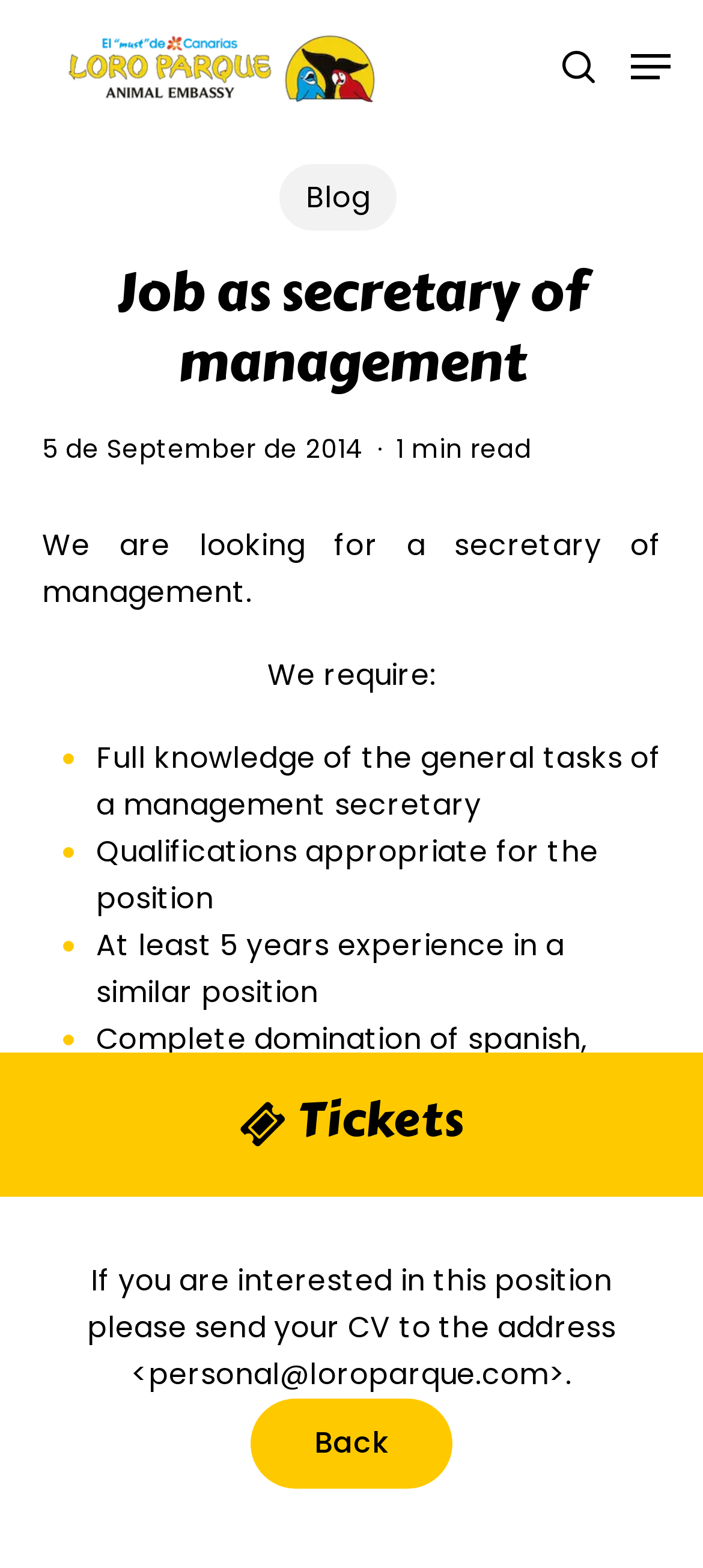Determine the bounding box coordinates of the area to click in order to meet this instruction: "Buy tickets".

[0.0, 0.671, 1.0, 0.763]